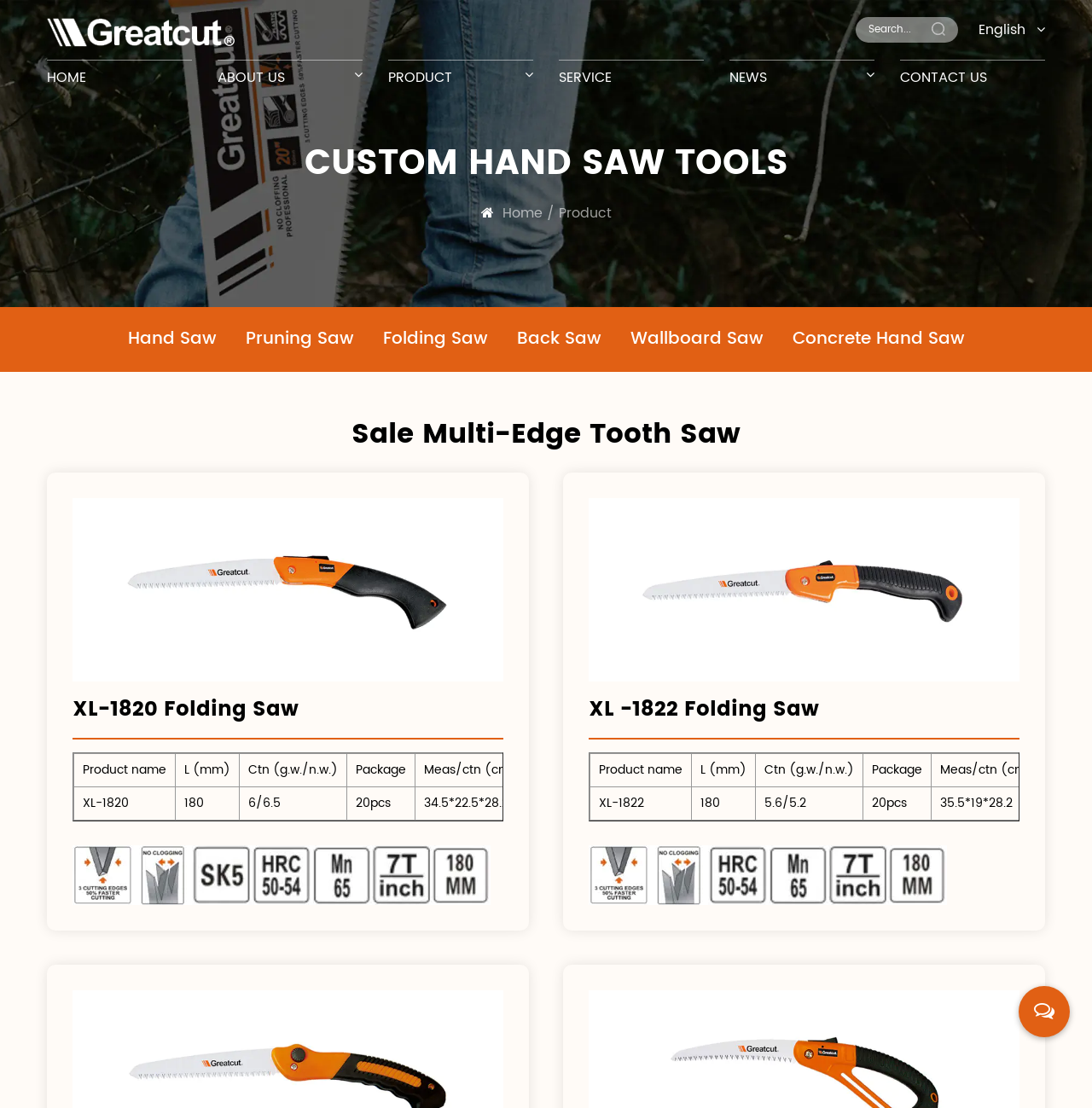Use a single word or phrase to answer the question:
What is the company name at the top of the webpage?

Zhejiang Woersi Industry & Trade Co., Ltd.